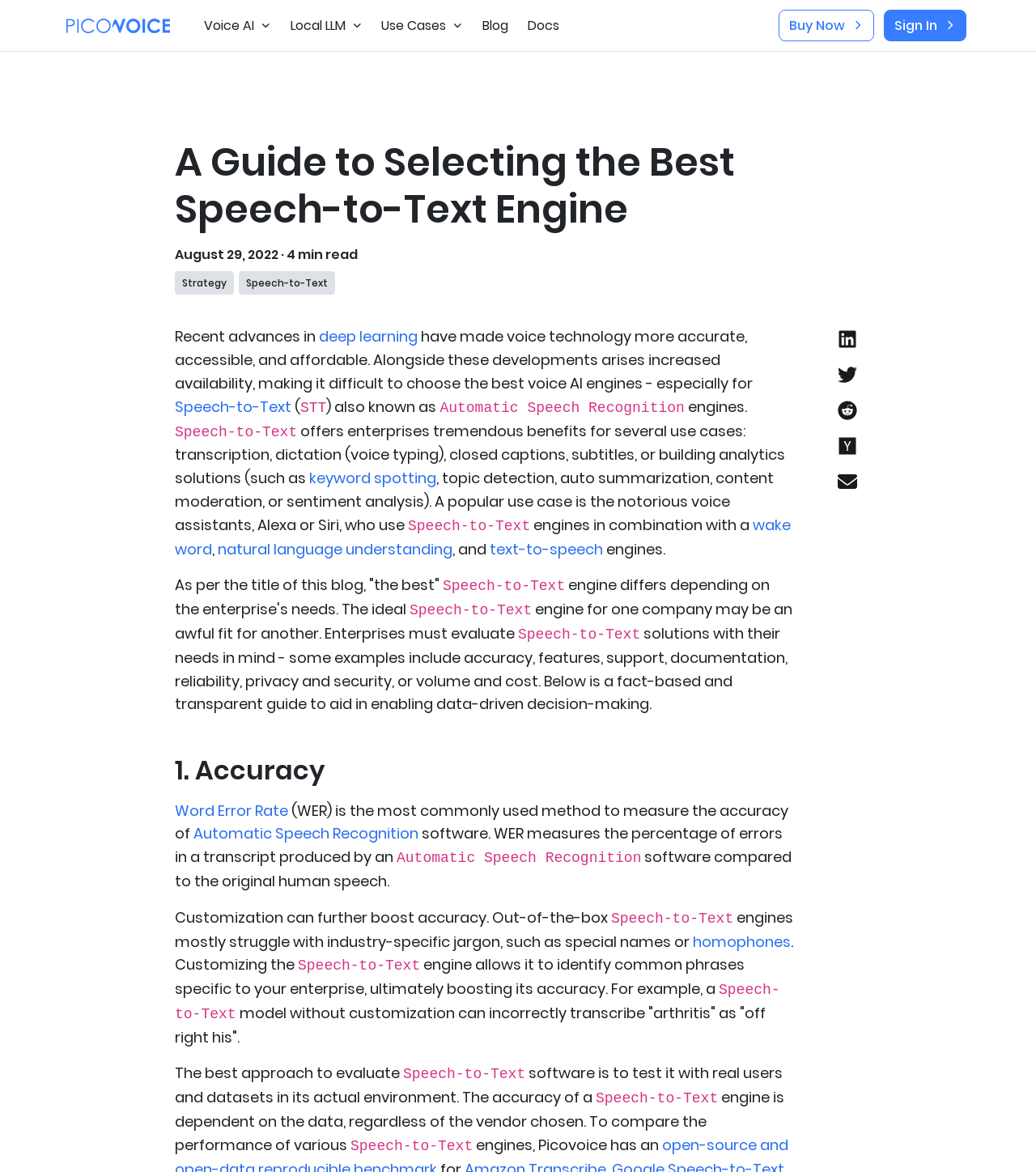What is the benefit of customizing a Speech-to-Text engine?
With the help of the image, please provide a detailed response to the question.

According to the webpage, customizing a Speech-to-Text engine allows it to identify common phrases specific to a particular enterprise, ultimately boosting its accuracy, as it can correctly transcribe industry-specific jargon and special names.